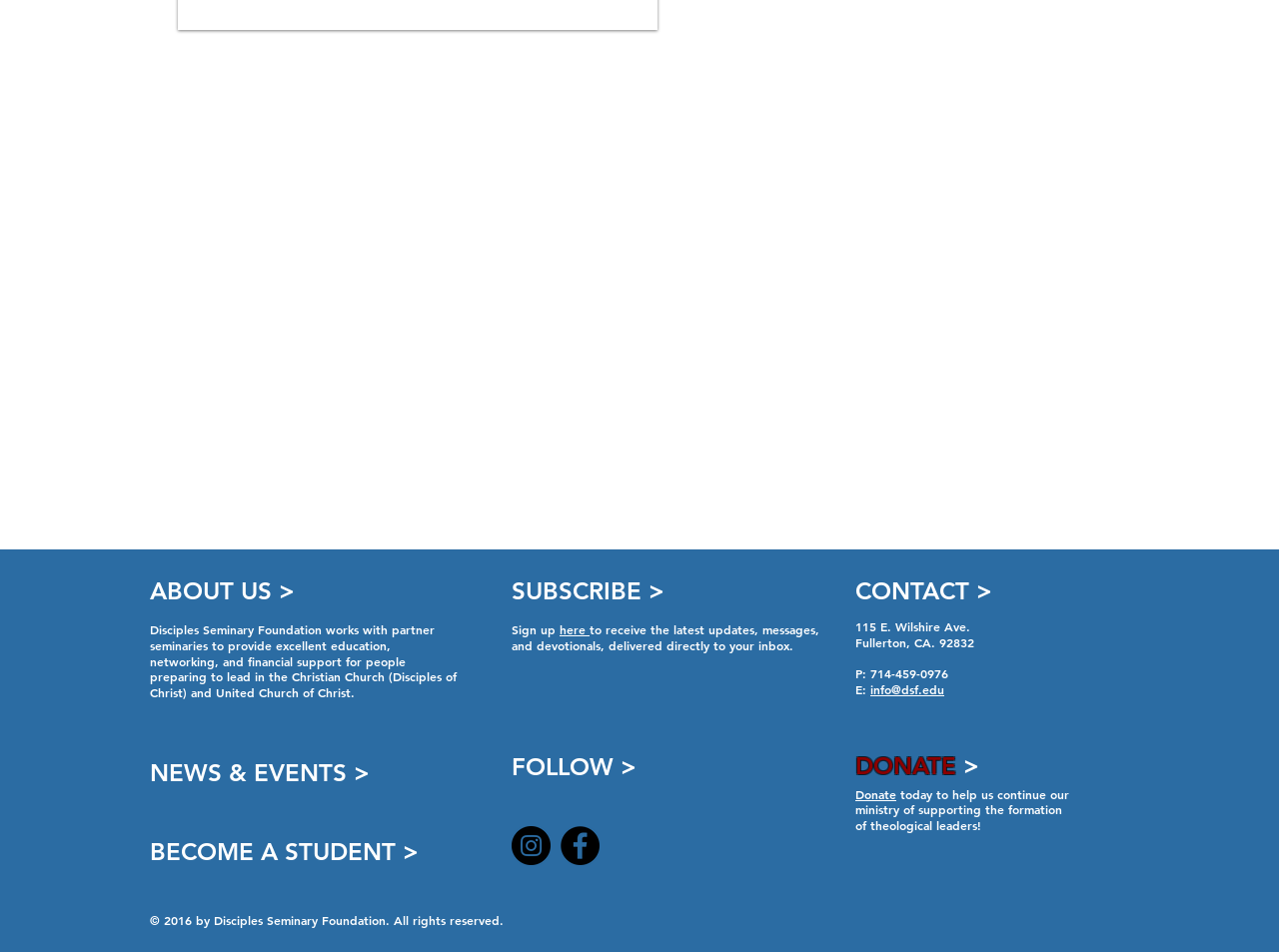Using the given description, provide the bounding box coordinates formatted as (top-left x, top-left y, bottom-right x, bottom-right y), with all values being floating point numbers between 0 and 1. Description: aria-label="Facebook"

[0.438, 0.867, 0.469, 0.908]